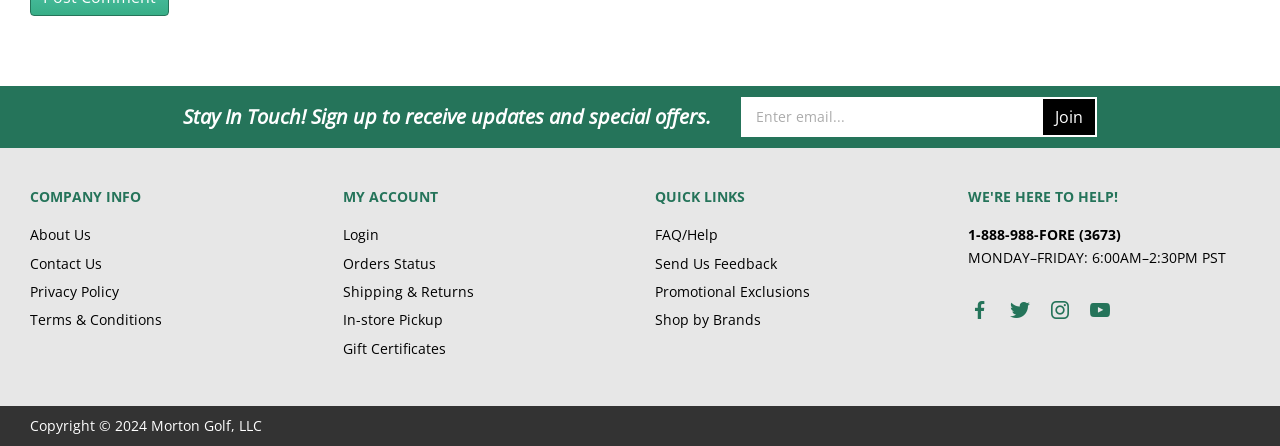What is the company's copyright year?
Kindly give a detailed and elaborate answer to the question.

I found the copyright year by looking at the footer of the webpage, where it is listed as 'Copyright © 2024 Morton Golf, LLC'.